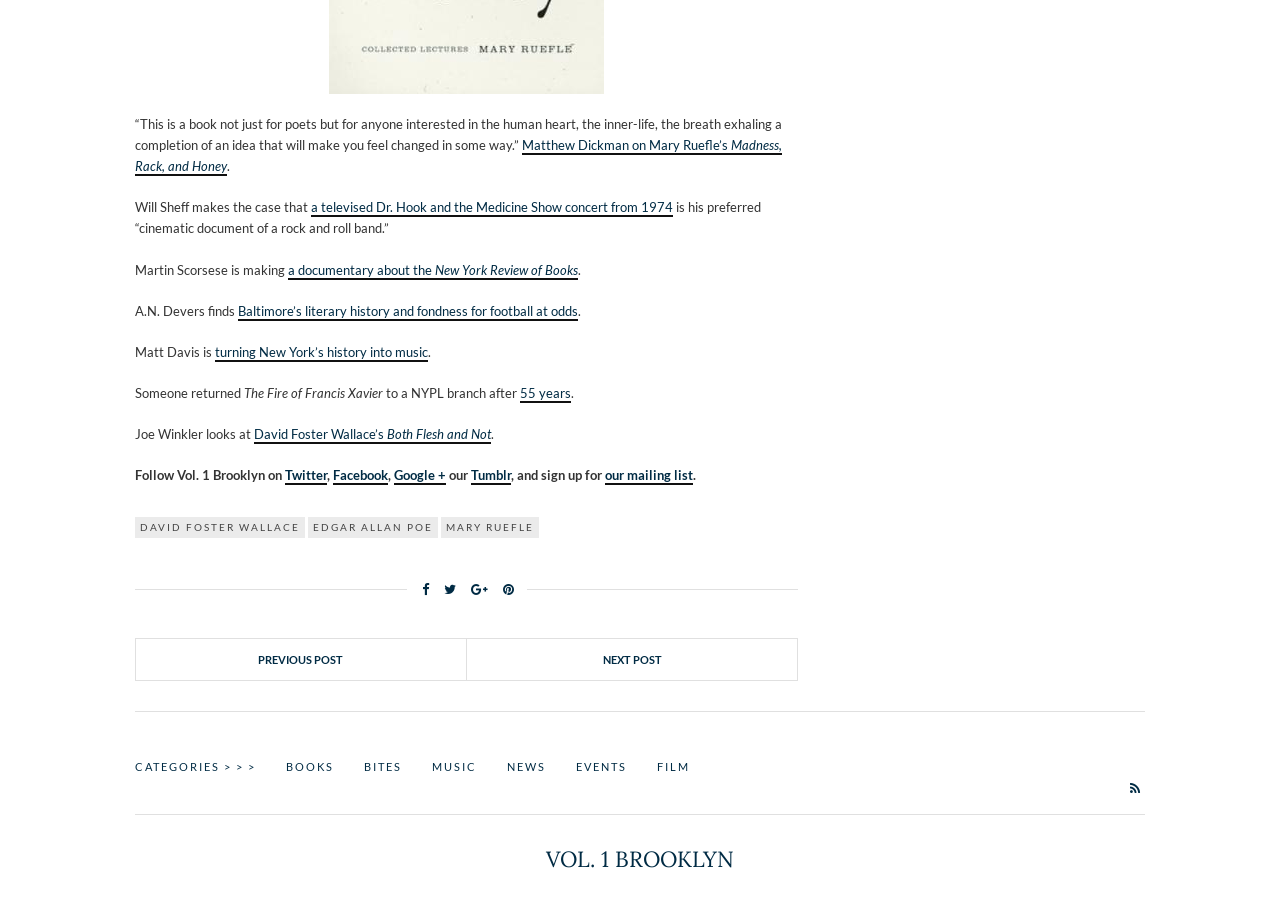How many social media platforms are mentioned at the bottom of the page?
Look at the image and respond with a single word or a short phrase.

5